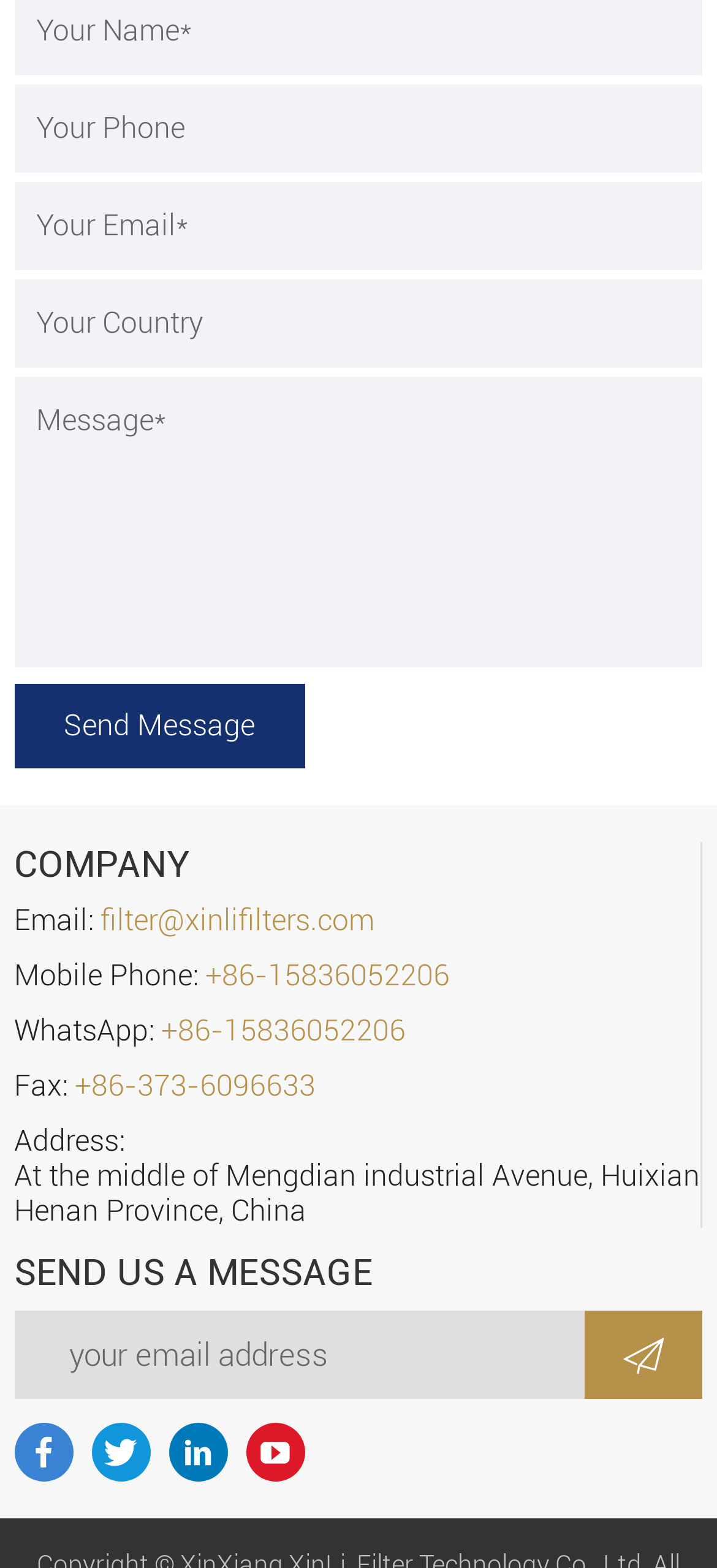Find the bounding box coordinates for the element that must be clicked to complete the instruction: "Click the Send Message button". The coordinates should be four float numbers between 0 and 1, indicated as [left, top, right, bottom].

[0.02, 0.436, 0.425, 0.49]